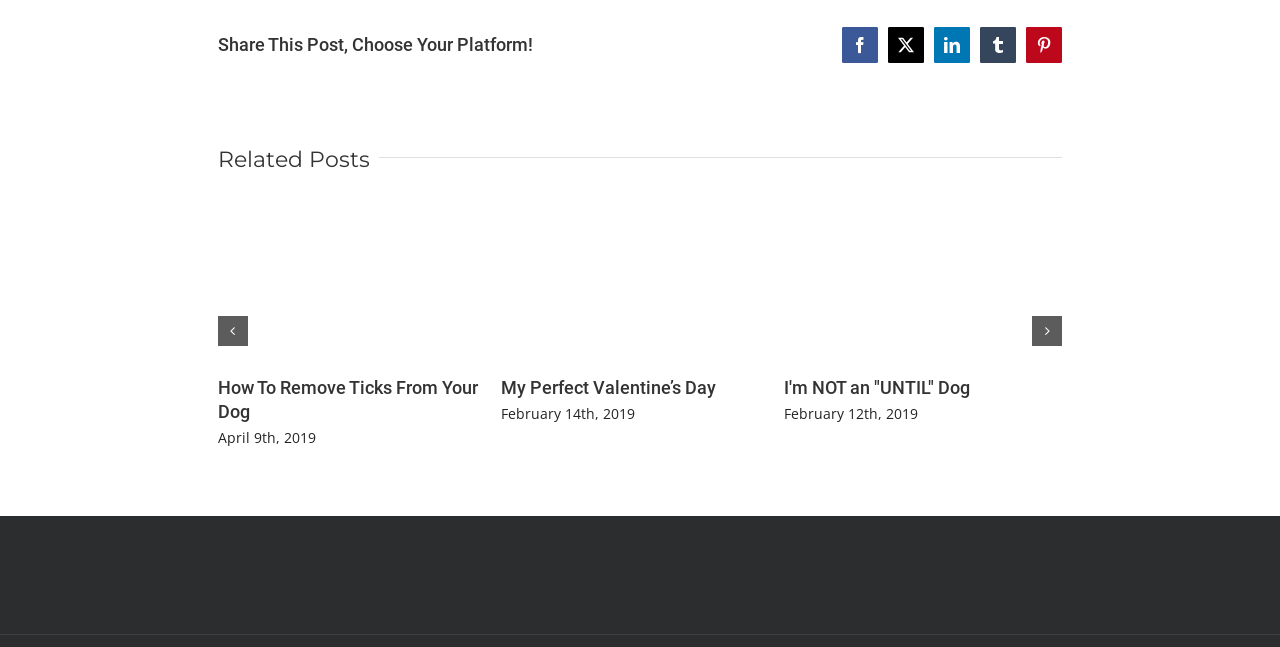What is the purpose of the buttons at the bottom?
Examine the screenshot and reply with a single word or phrase.

To navigate slides